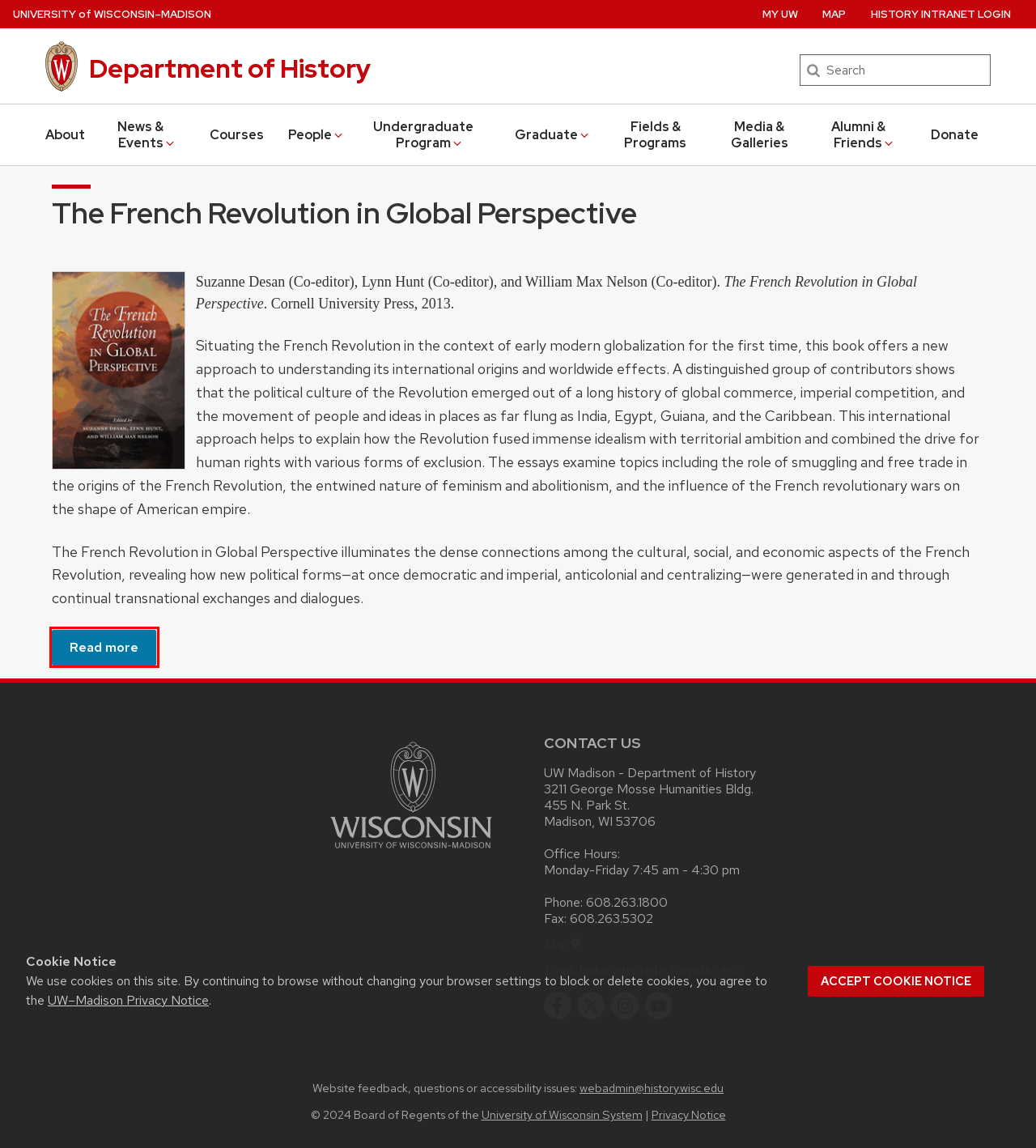You have a screenshot of a webpage with a red bounding box around an element. Identify the webpage description that best fits the new page that appears after clicking the selected element in the red bounding box. Here are the candidates:
A. Campus Map | University of Wisconsin–Madison
B. Privacy Notice - University of Wisconsin–Madison
C. University of Wisconsin–Madison
D. Books - Cornell University Press
E. Universities of Wisconsin - Unlimited Opportunity
F. Department of History – UW–Madison
G. Supporting Excellence – Department of History – UW–Madison
H. News – Department of History – UW–Madison

D